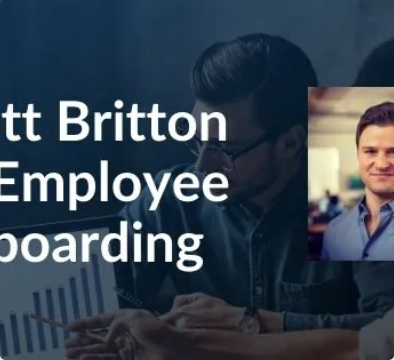What is the significance of charts in the image?
Refer to the image and give a detailed answer to the query.

The illustration of data analytics, represented by charts, signifies the importance of metrics in the onboarding process, implying that the article will discuss the role of data in optimizing employee onboarding.